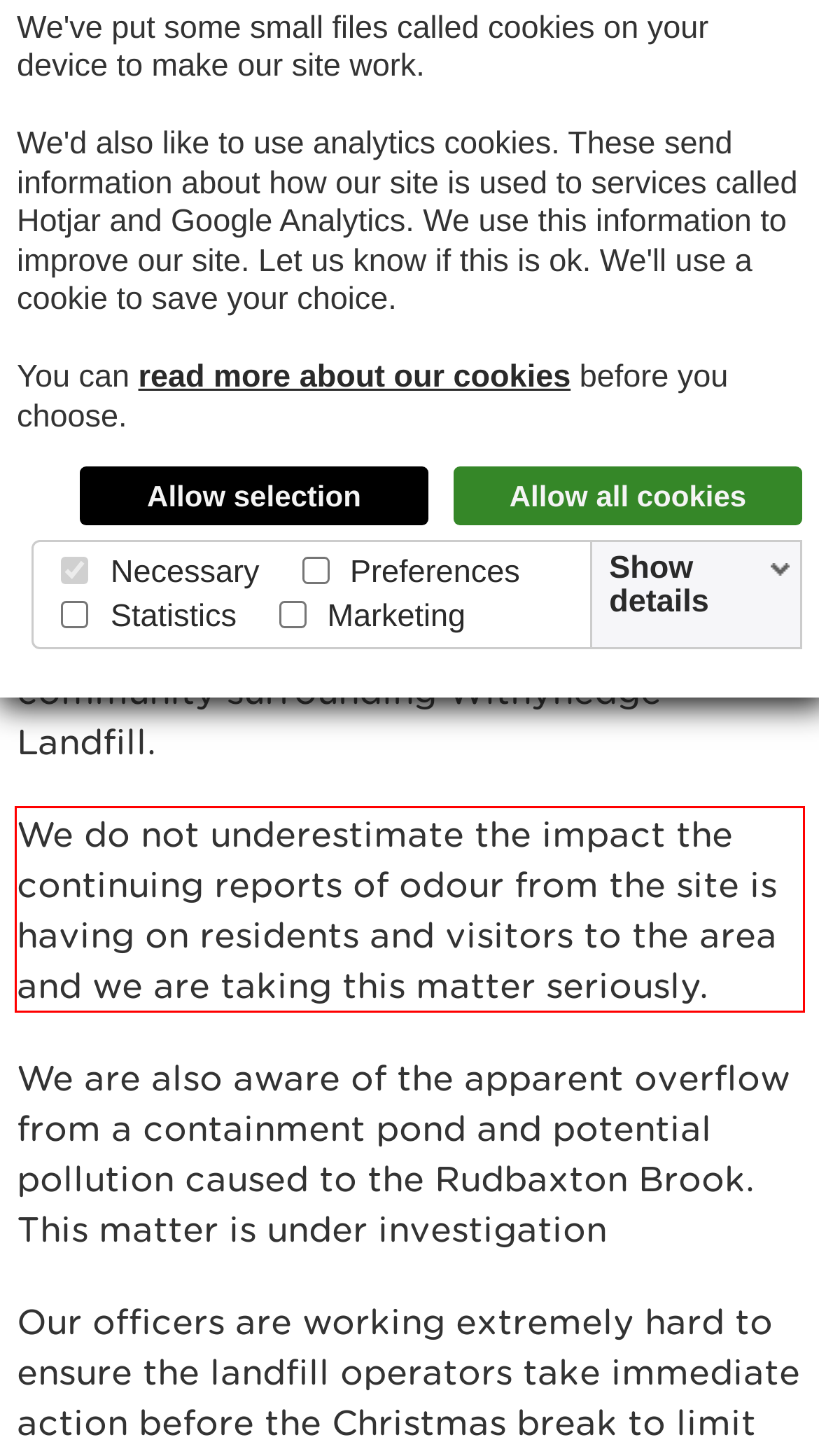You are provided with a screenshot of a webpage that includes a UI element enclosed in a red rectangle. Extract the text content inside this red rectangle.

We do not underestimate the impact the continuing reports of odour from the site is having on residents and visitors to the area and we are taking this matter seriously.